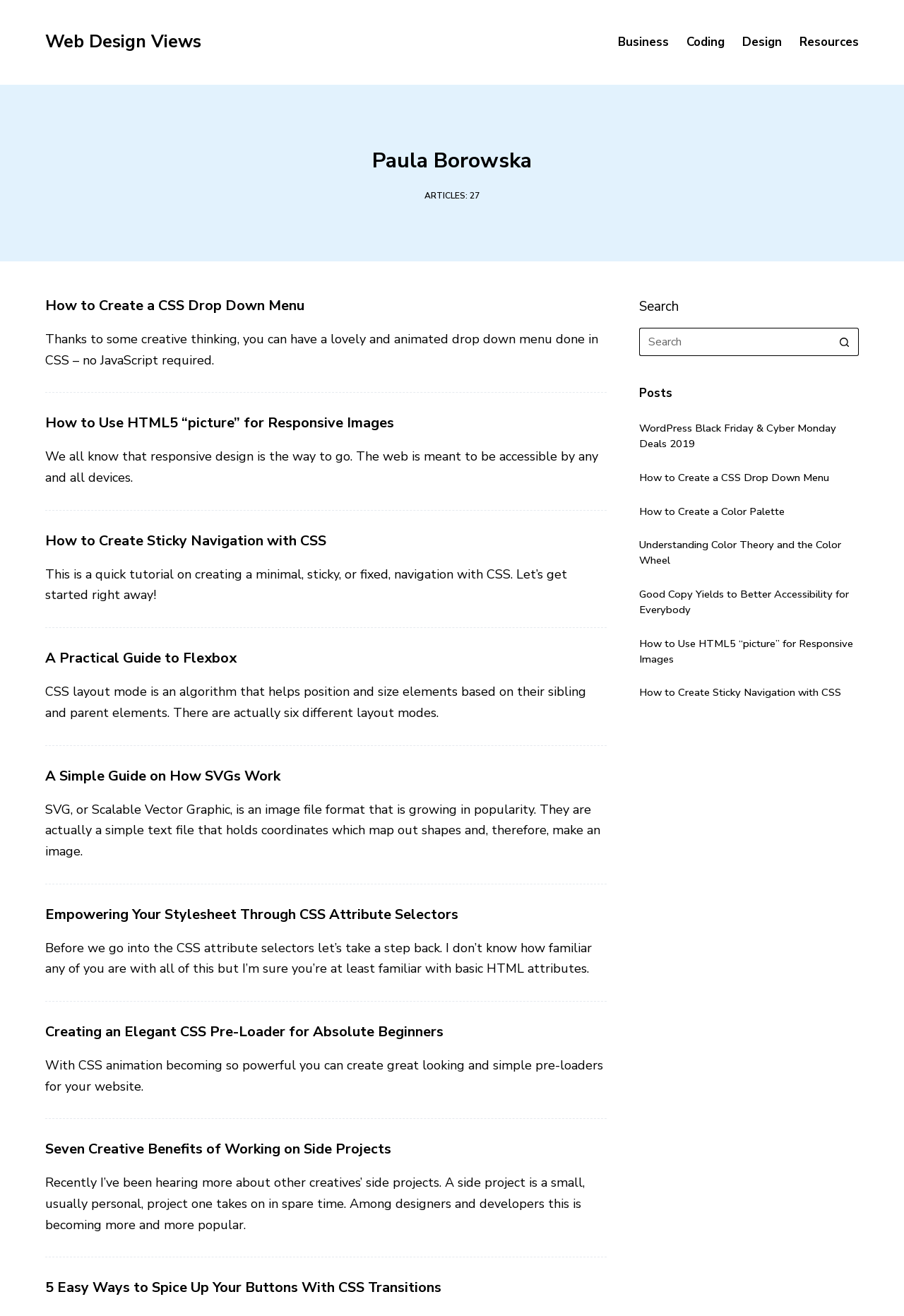Offer a meticulous caption that includes all visible features of the webpage.

The webpage is a blog or article listing page, titled "Paula Borowska | Web Design Views". At the top, there is a navigation menu with four items: "Business", "Coding", "Design", and "Resources". Below the navigation menu, there is a header section with the title "Paula Borowska" and a subtitle "ARTICLES:27".

The main content of the page is divided into two columns. The left column contains a list of articles, each with a heading, a brief summary, and a link to the full article. There are seven articles in total, with titles such as "How to Create a CSS Drop Down Menu", "How to Use HTML5 “picture” for Responsive Images", and "A Practical Guide to Flexbox". Each article has a brief summary or introduction, and a link to read more.

The right column contains a search bar at the top, with a search button and a placeholder text "Search for...". Below the search bar, there are headings for "Posts" and a list of article summaries, similar to the left column. However, these articles are shorter and do not have a brief summary.

At the bottom of the page, there is no visible footer or copyright information. The overall layout is clean and organized, with clear headings and concise text.